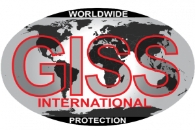What is written below 'GISS' in the logo?
Please use the visual content to give a single word or phrase answer.

INTERNATIONAL